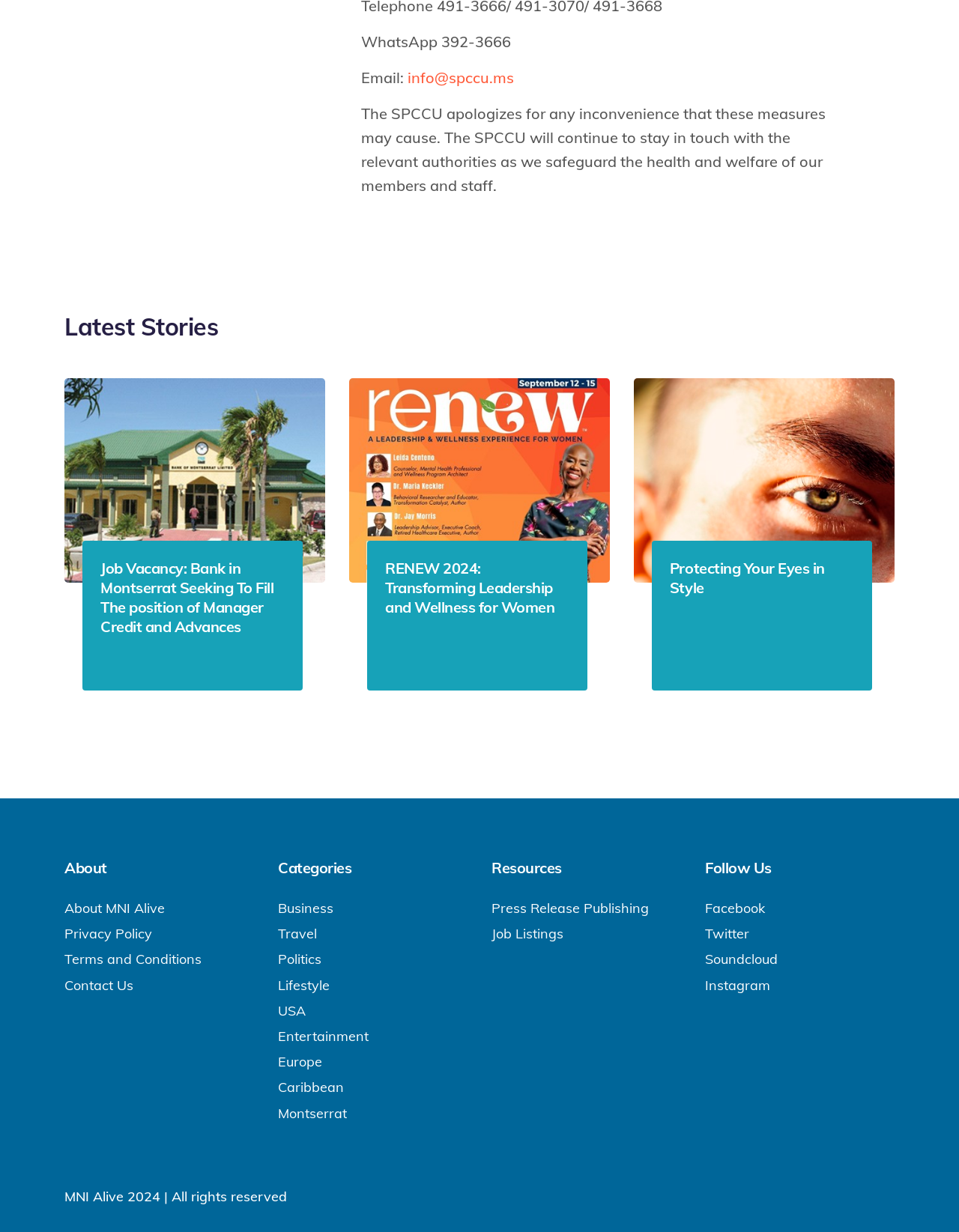Please locate the bounding box coordinates of the element that needs to be clicked to achieve the following instruction: "Read the 'Latest Stories' section". The coordinates should be four float numbers between 0 and 1, i.e., [left, top, right, bottom].

[0.067, 0.253, 0.636, 0.278]